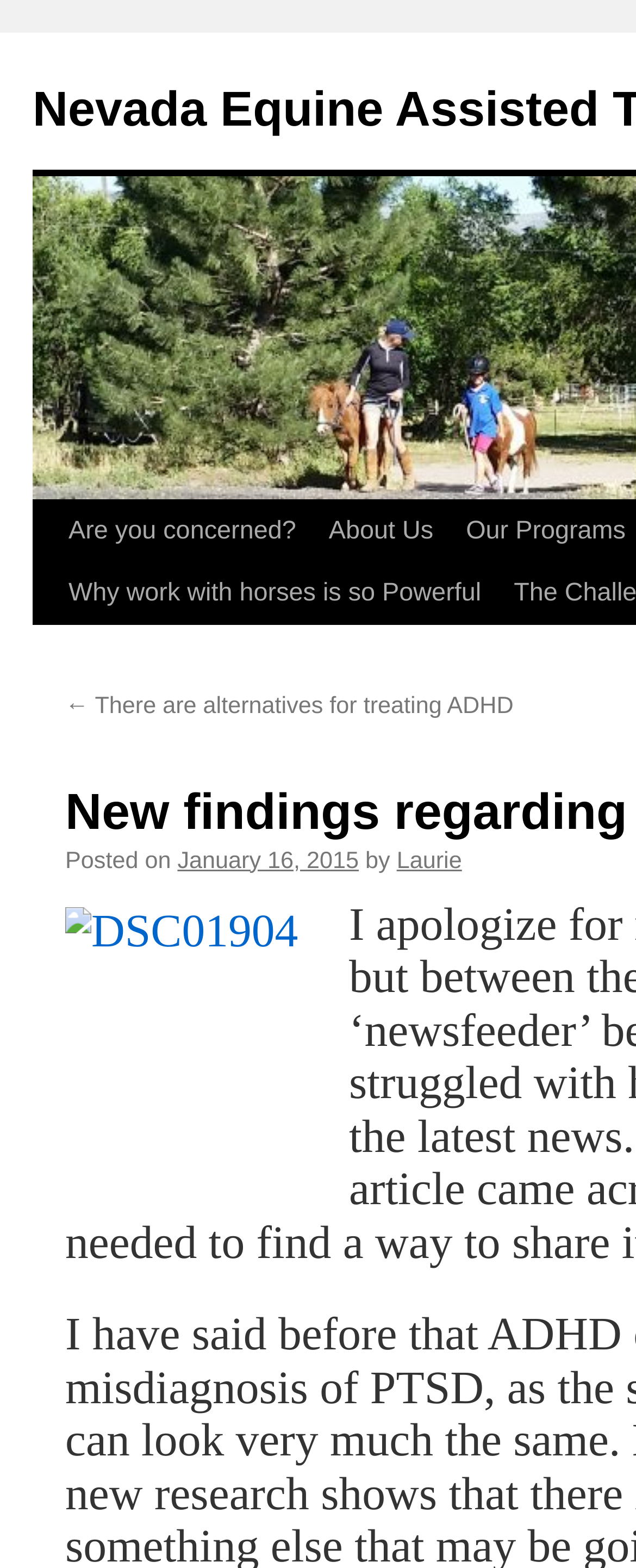Can you determine the bounding box coordinates of the area that needs to be clicked to fulfill the following instruction: "Learn about alternatives for treating ADHD"?

[0.103, 0.442, 0.807, 0.459]